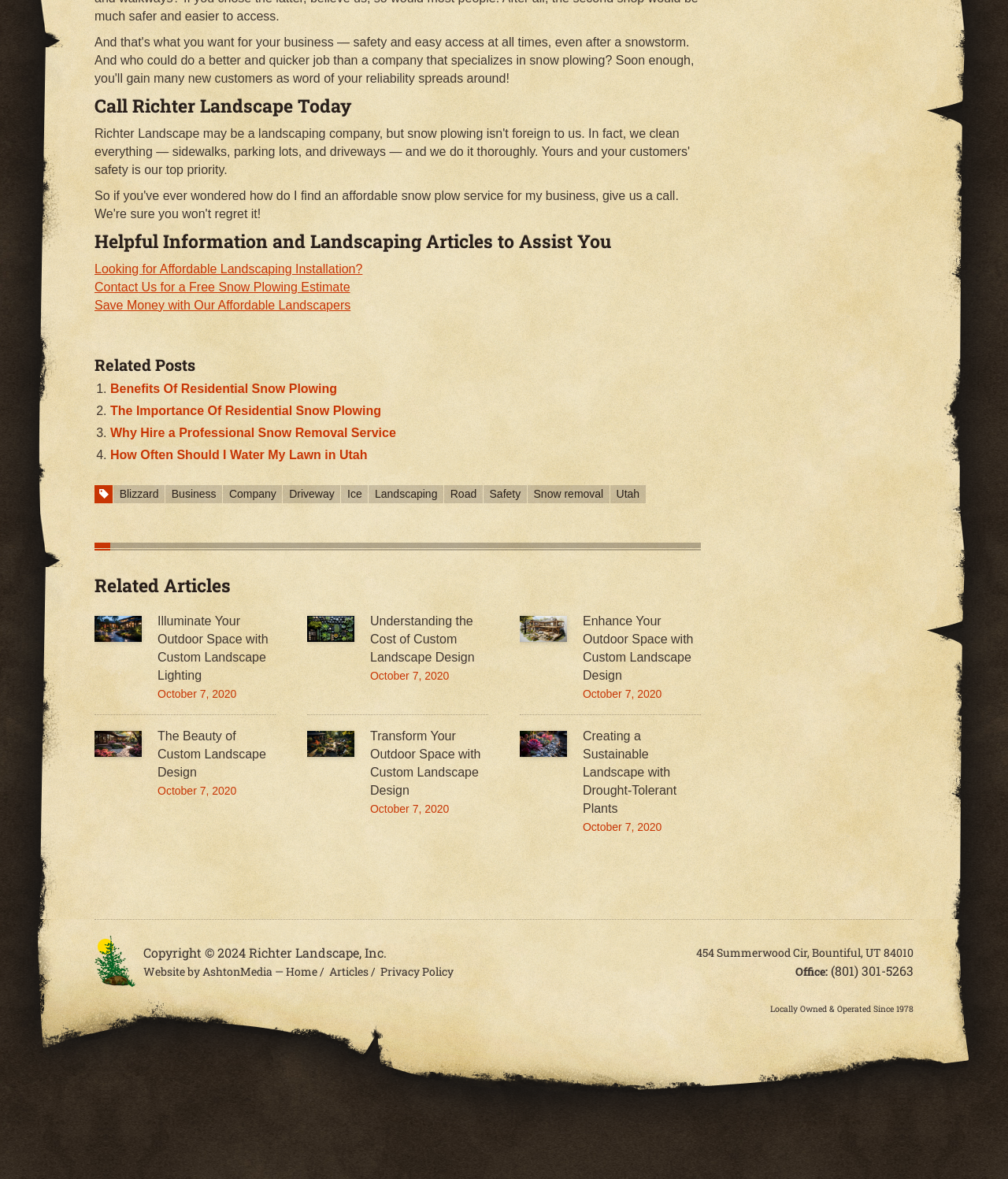Please answer the following query using a single word or phrase: 
What is the company name mentioned on the webpage?

Richter Landscape, Inc.